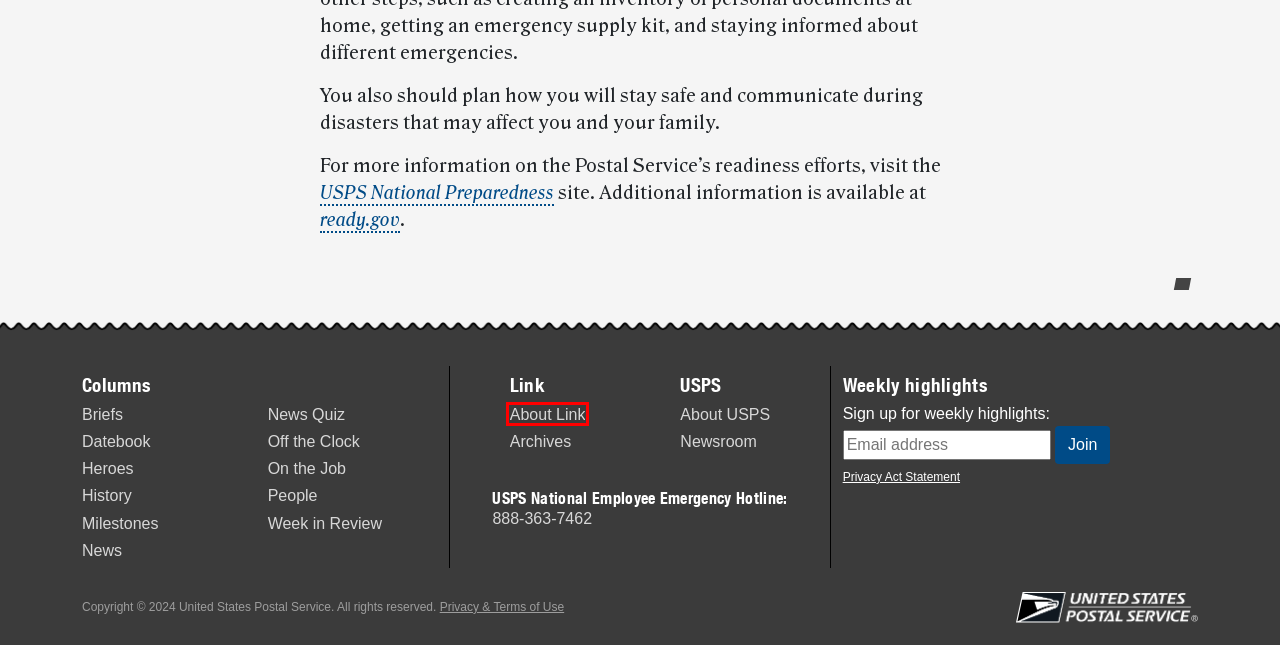You have a screenshot of a webpage with a red bounding box around a UI element. Determine which webpage description best matches the new webpage that results from clicking the element in the bounding box. Here are the candidates:
A. News Quiz – USPS Employee News
B. Privacy and terms of use – USPS Employee News
C. People – USPS Employee News
D. Heroes – USPS Employee News
E. Archives – USPS Employee News
F. Off the Clock – USPS Employee News
G. Milestones – USPS Employee News
H. About Link – USPS Employee News

H